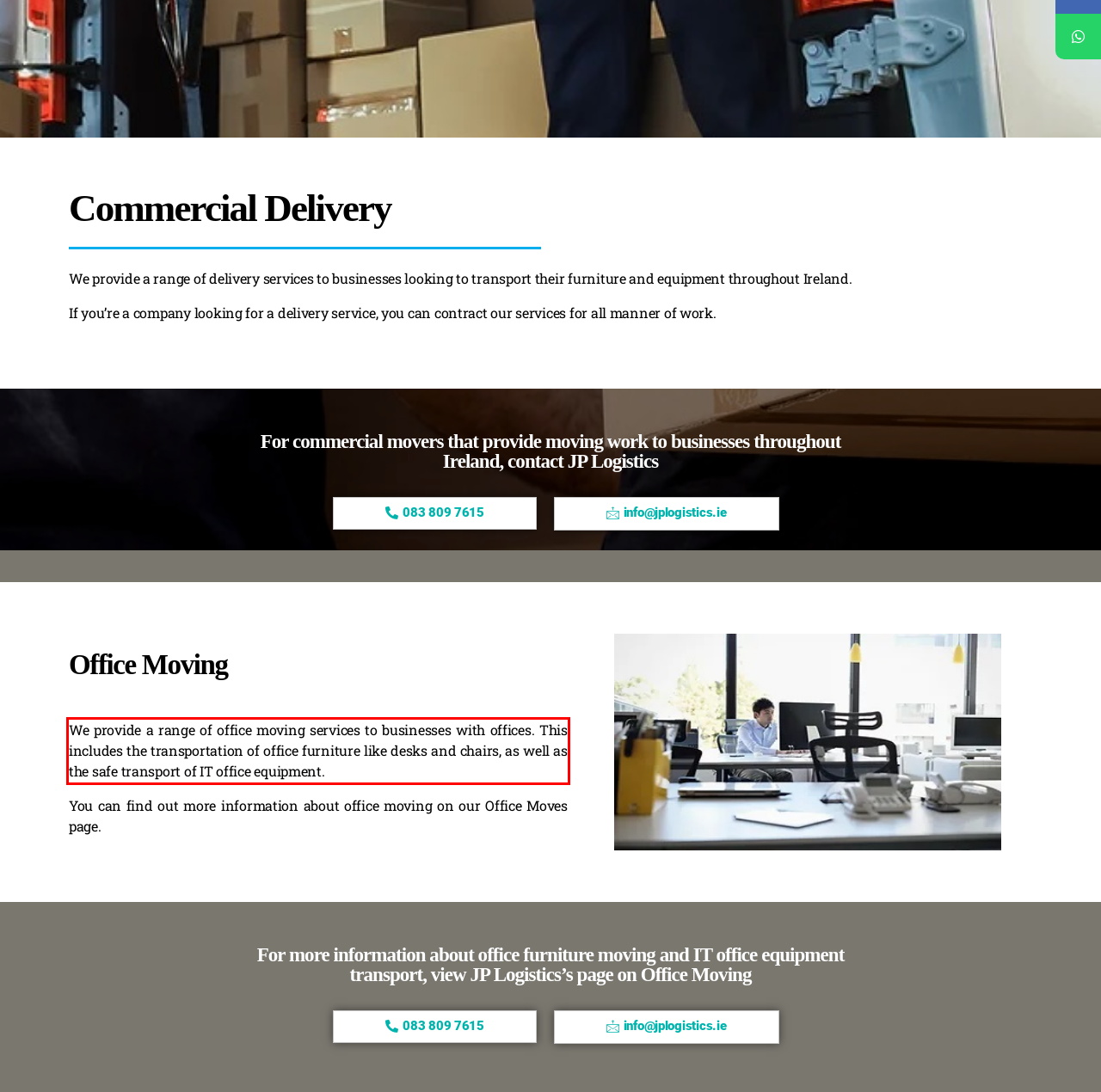Using the provided screenshot of a webpage, recognize and generate the text found within the red rectangle bounding box.

We provide a range of office moving services to businesses with offices. This includes the transportation of office furniture like desks and chairs, as well as the safe transport of IT office equipment.